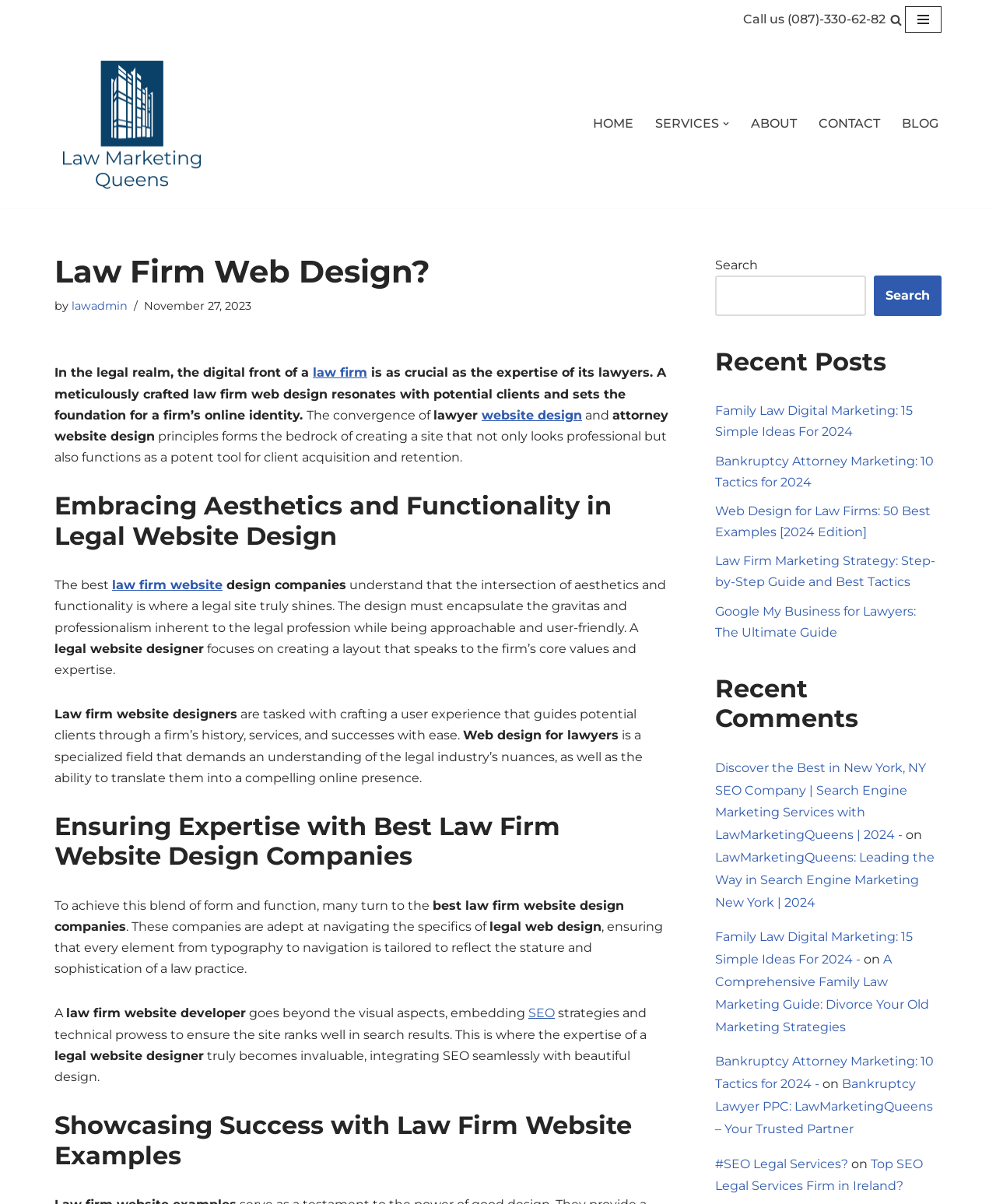What is the purpose of a law firm website?
Give a single word or phrase answer based on the content of the image.

to resonate with potential clients